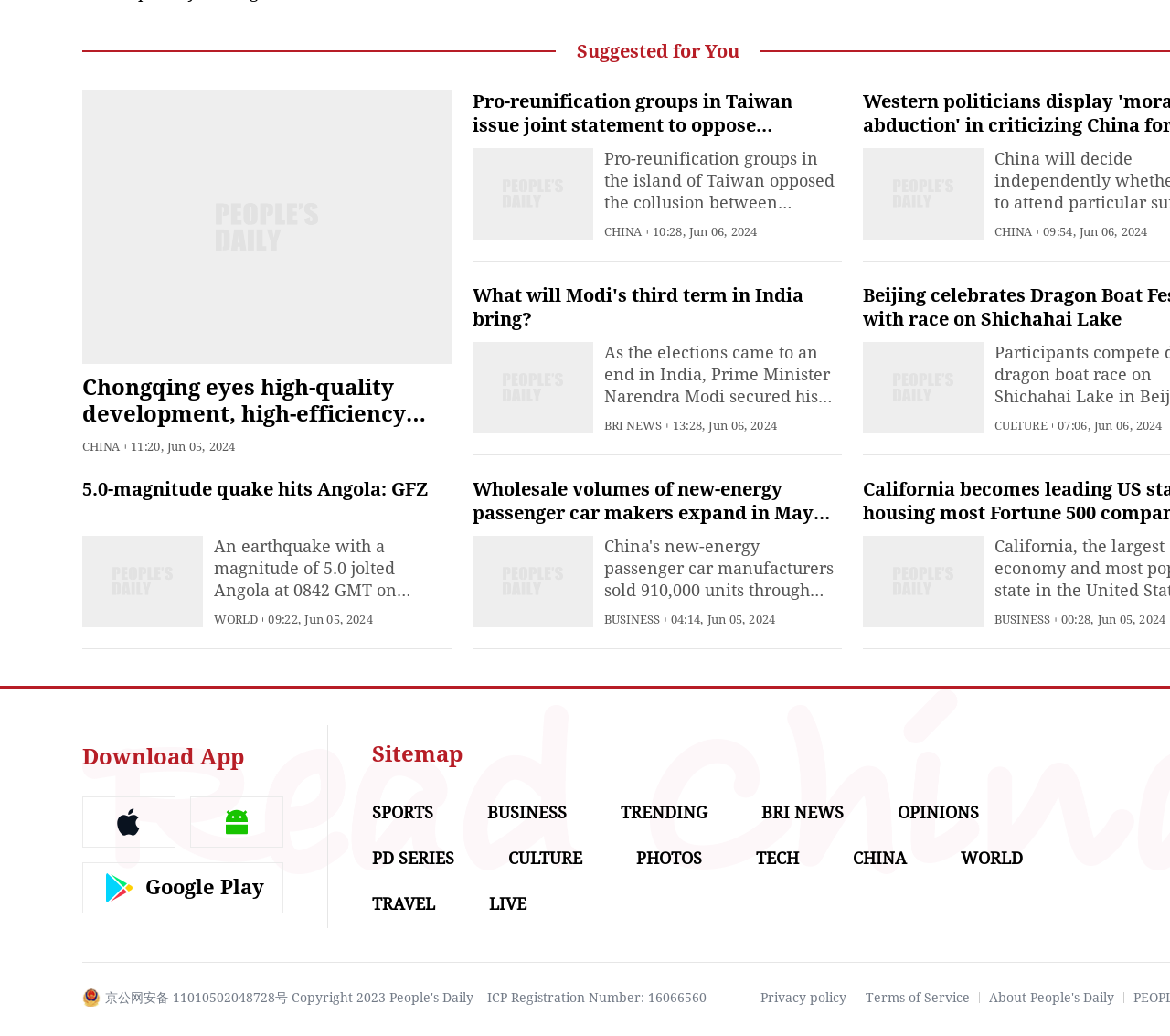What are the different categories of news available on the website?
Please respond to the question with a detailed and thorough explanation.

The website provides various categories of news, including SPORTS, BUSINESS, TRENDING, BRI NEWS, OPINIONS, PD SERIES, CULTURE, PHOTOS, TECH, CHINA, WORLD, and TRAVEL, among others, allowing users to access news and content related to their interests.